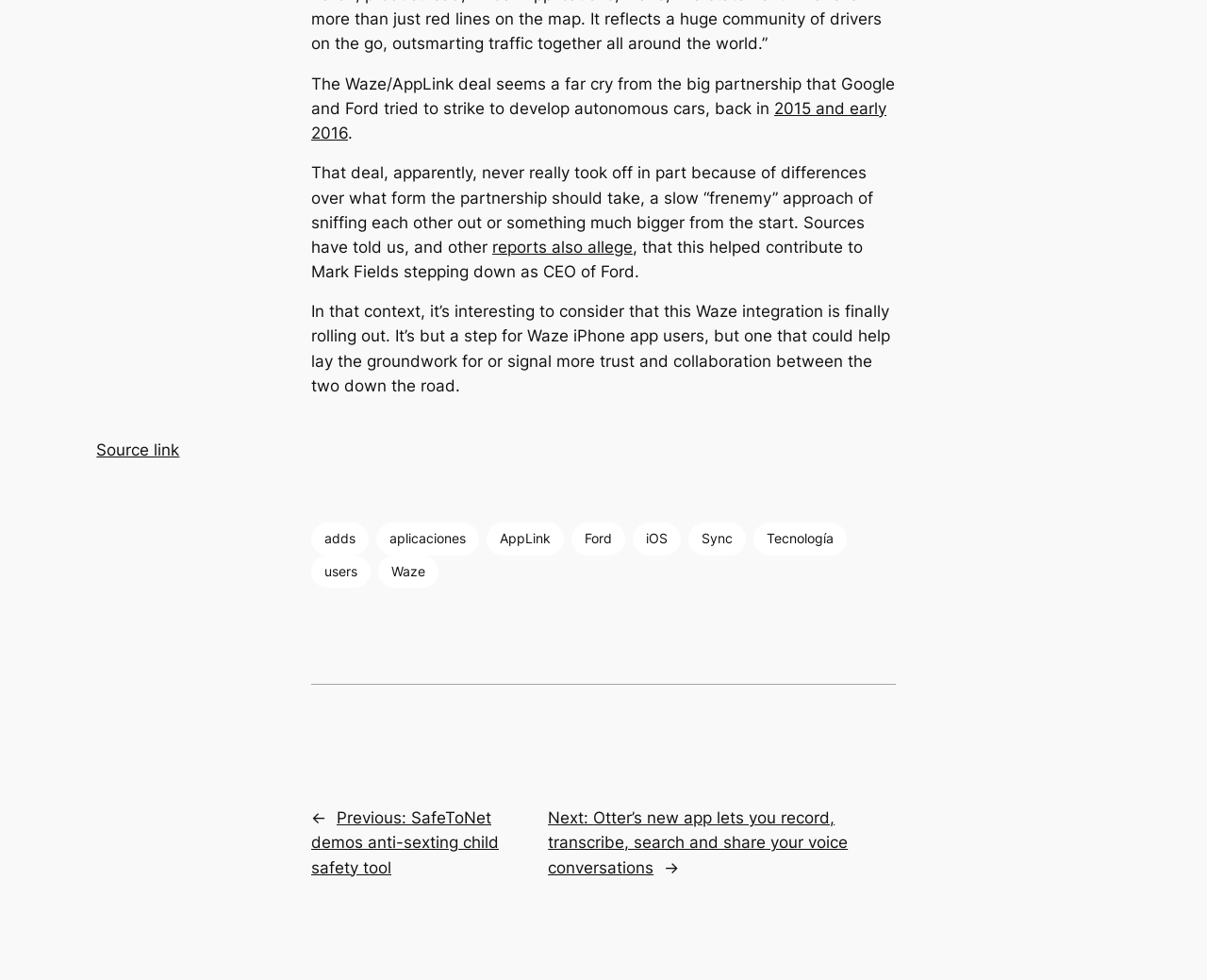Given the description of a UI element: "whittling", identify the bounding box coordinates of the matching element in the webpage screenshot.

None